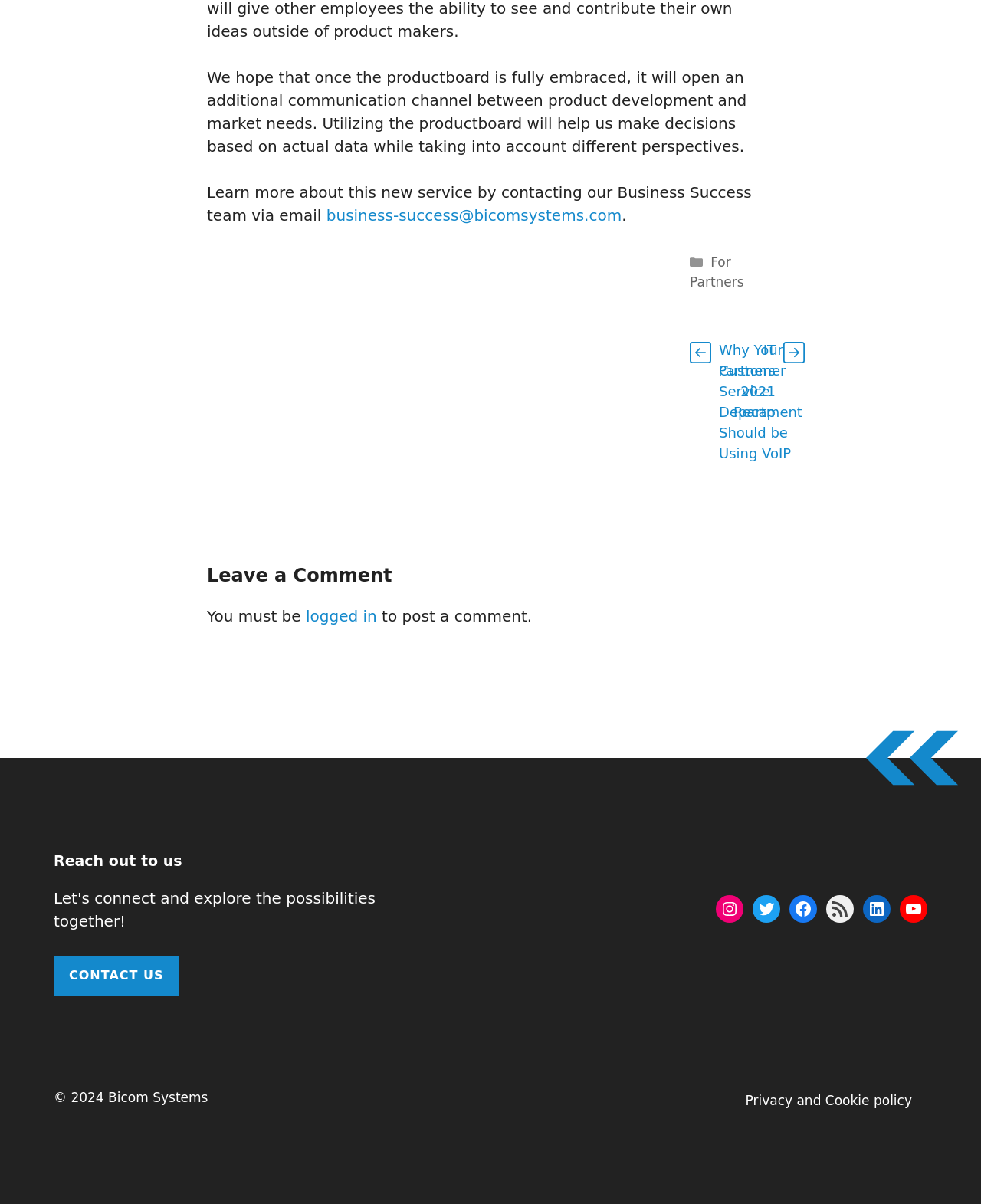Determine the bounding box of the UI element mentioned here: "Contact Us". The coordinates must be in the format [left, top, right, bottom] with values ranging from 0 to 1.

[0.055, 0.794, 0.182, 0.827]